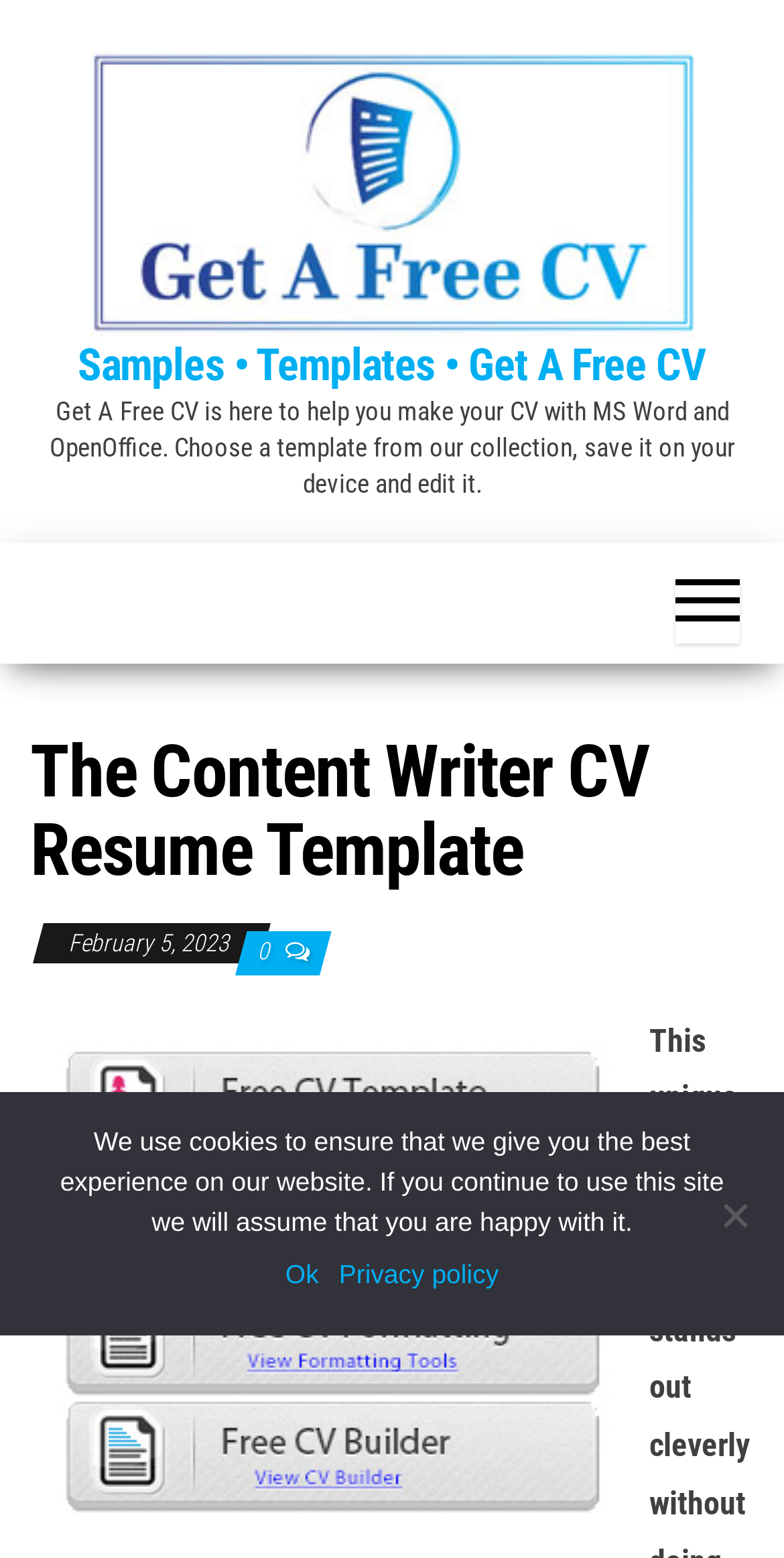Offer a detailed explanation of the webpage layout and contents.

This webpage appears to be a template for a Content Writer CV Resume. At the top left, there is a logo for "Get A Free CV" with a link to the website. Next to the logo, there is a navigation link with options for "Samples", "Templates", and "Get A Free CV". 

Below the navigation link, there is a brief introduction to the website, stating that it helps users create their CV with MS Word and OpenOffice by providing templates to choose from. 

On the right side of the page, there is a prominent button with a heading that reads "The Content Writer CV Resume Template". Below the heading, there is a date "February 5, 2023", and a link with the text "0". 

Further down the page, there is a link with no text, and at the very bottom, there is a cookie notice dialog box with a message explaining the website's cookie policy. The dialog box has an "Ok" button, a link to the "Privacy policy", and a "No" button.